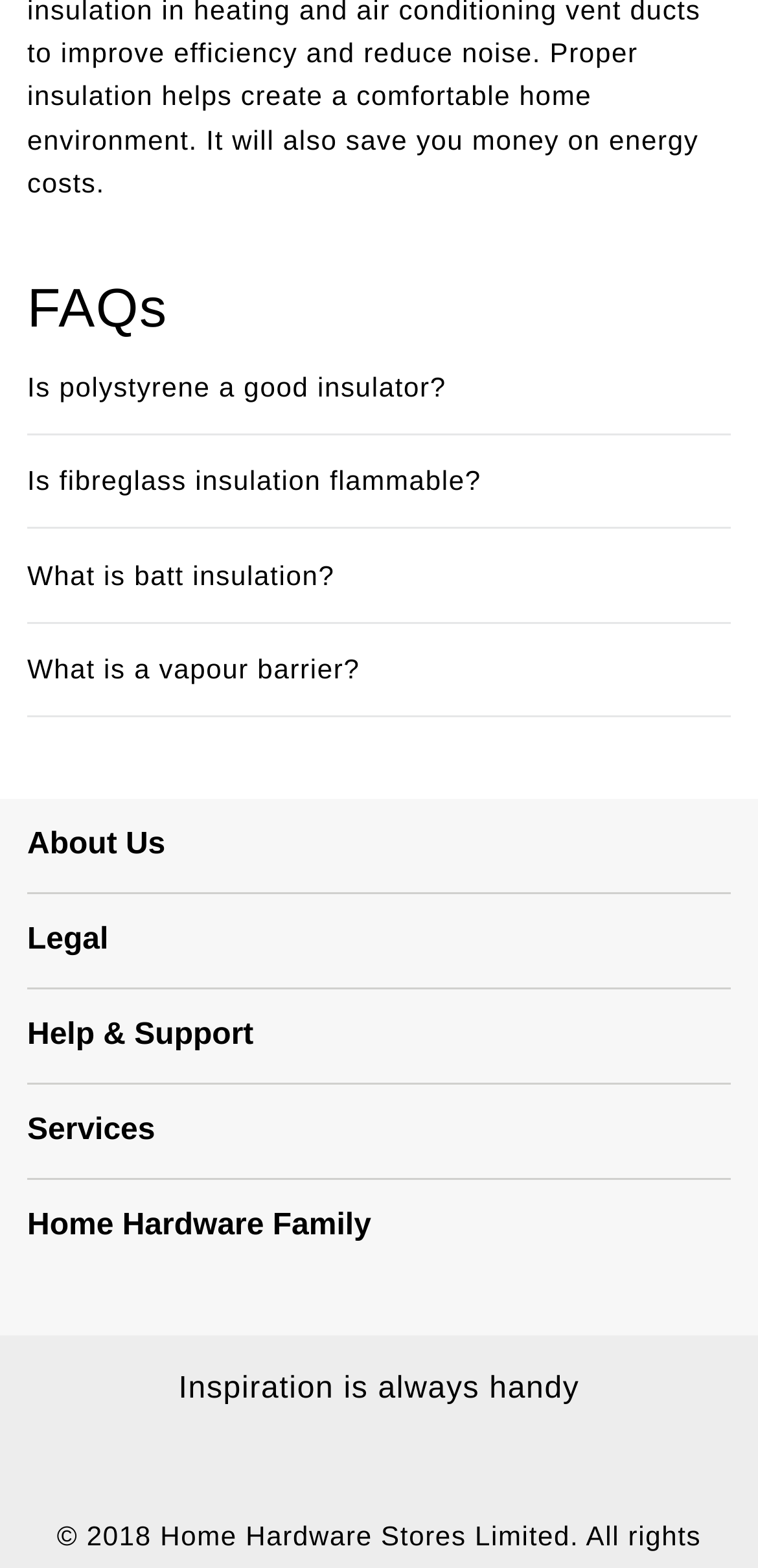Please respond to the question with a concise word or phrase:
What type of information can be found in the 'Help & Support' section?

Return Policy, Product Recalls, etc.